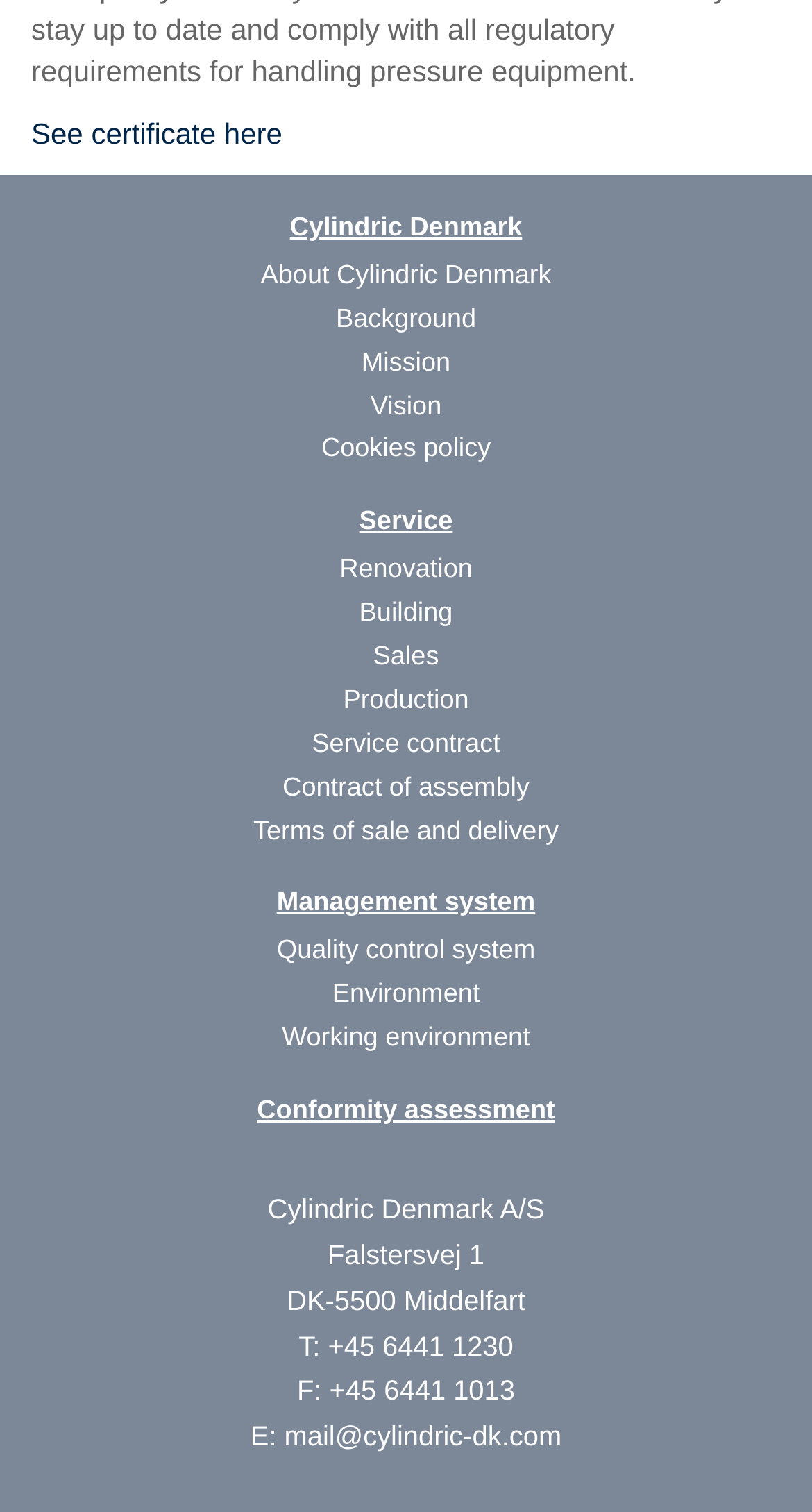Please determine the bounding box coordinates of the element to click in order to execute the following instruction: "Check 'Conformity assessment'". The coordinates should be four float numbers between 0 and 1, specified as [left, top, right, bottom].

[0.038, 0.727, 0.962, 0.744]